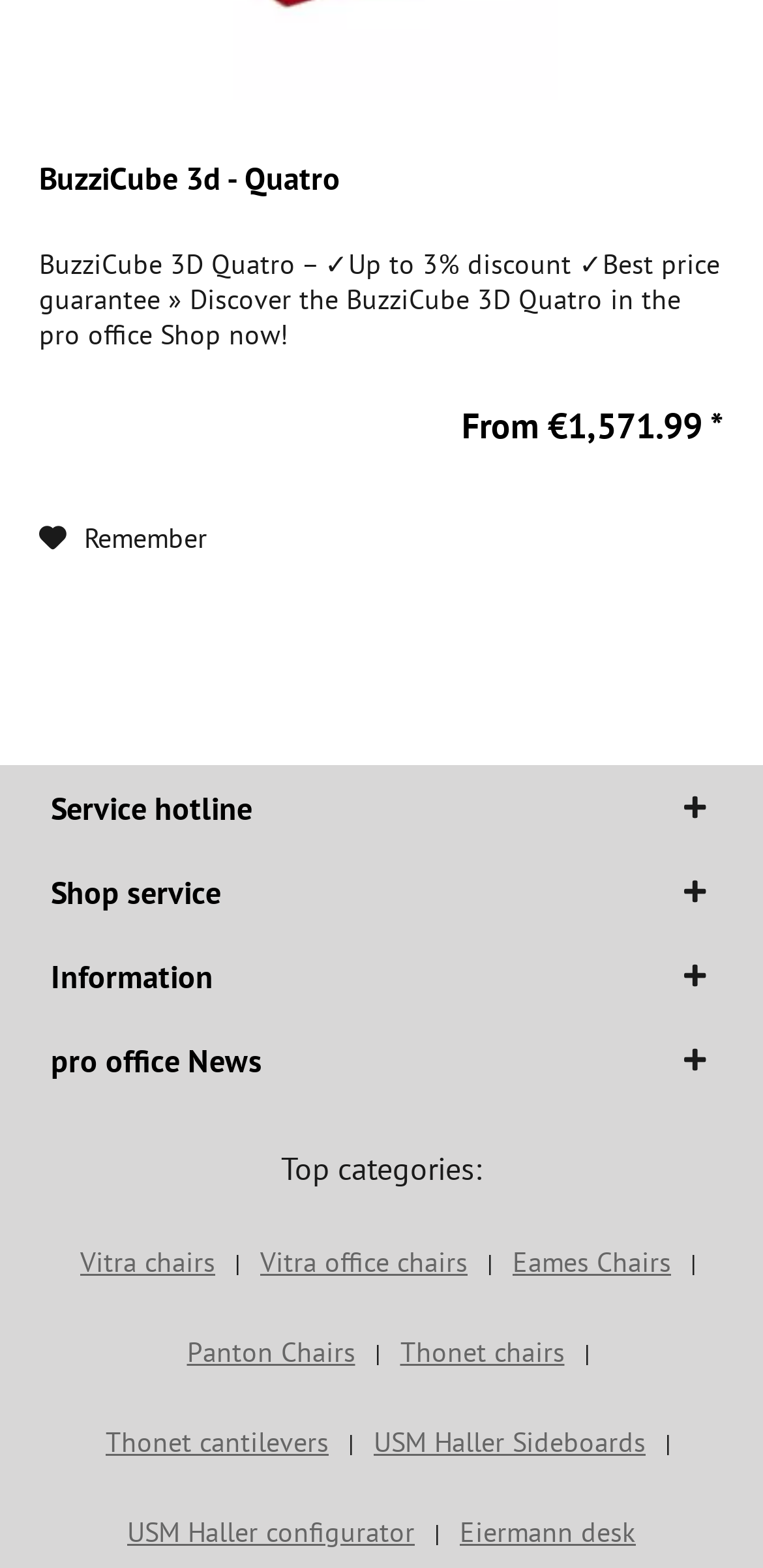Could you specify the bounding box coordinates for the clickable section to complete the following instruction: "Access the item via URI"?

None